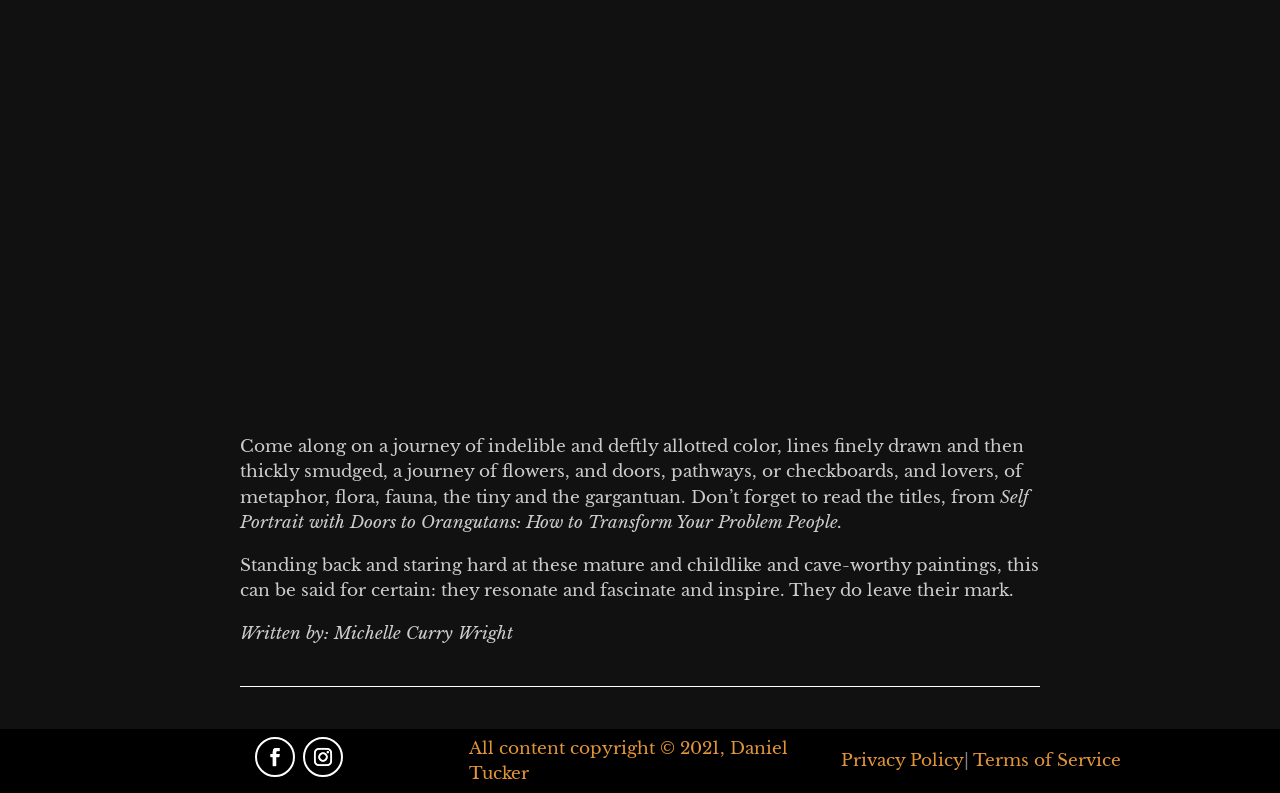Who is the author of the book?
Carefully analyze the image and provide a detailed answer to the question.

The author's name is mentioned in the fourth StaticText element, which reads 'Written by: Michelle Curry Wright'.